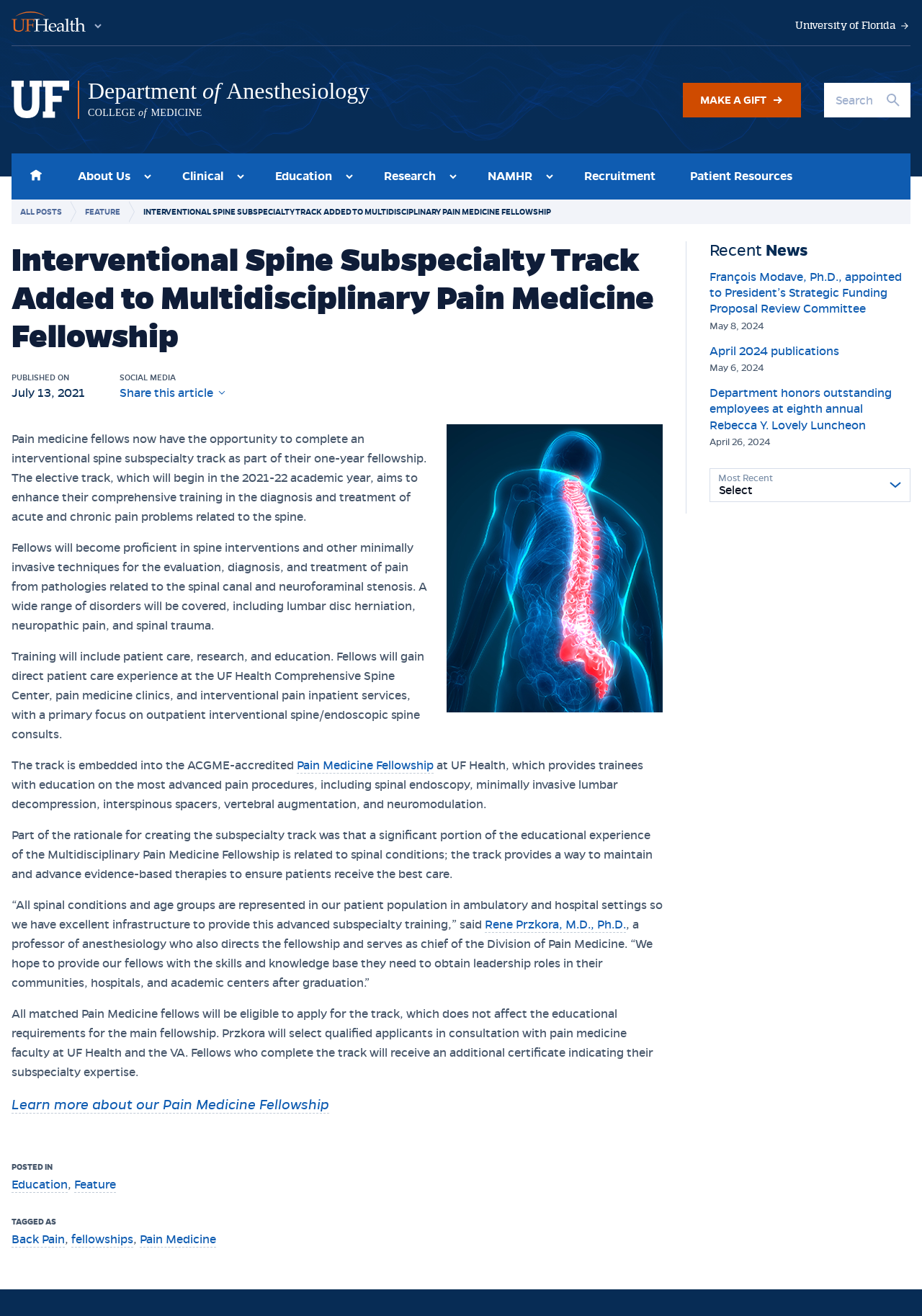Identify the bounding box coordinates necessary to click and complete the given instruction: "Go to Home".

[0.012, 0.117, 0.066, 0.152]